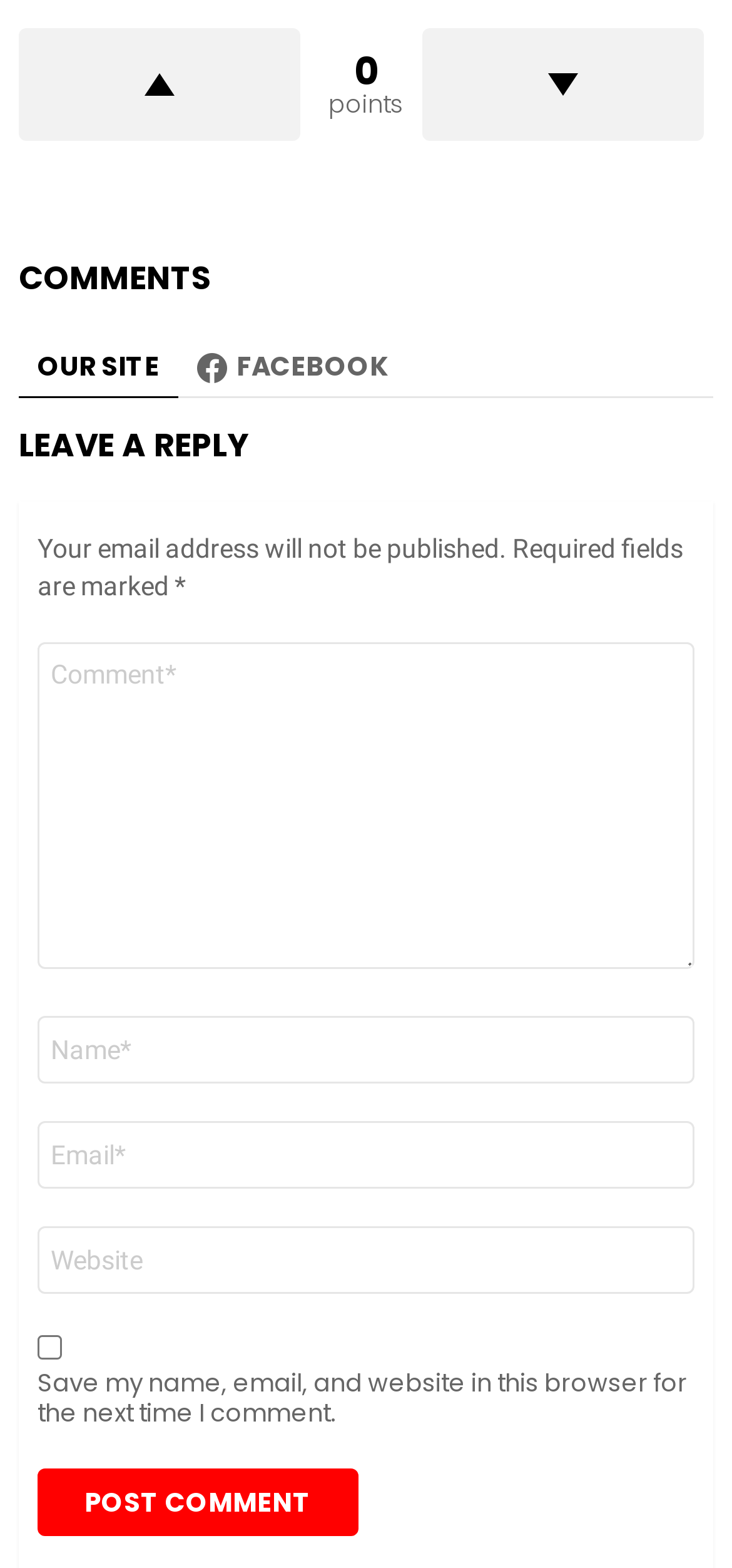Identify the bounding box coordinates of the section that should be clicked to achieve the task described: "Downvote".

[0.577, 0.018, 0.962, 0.09]